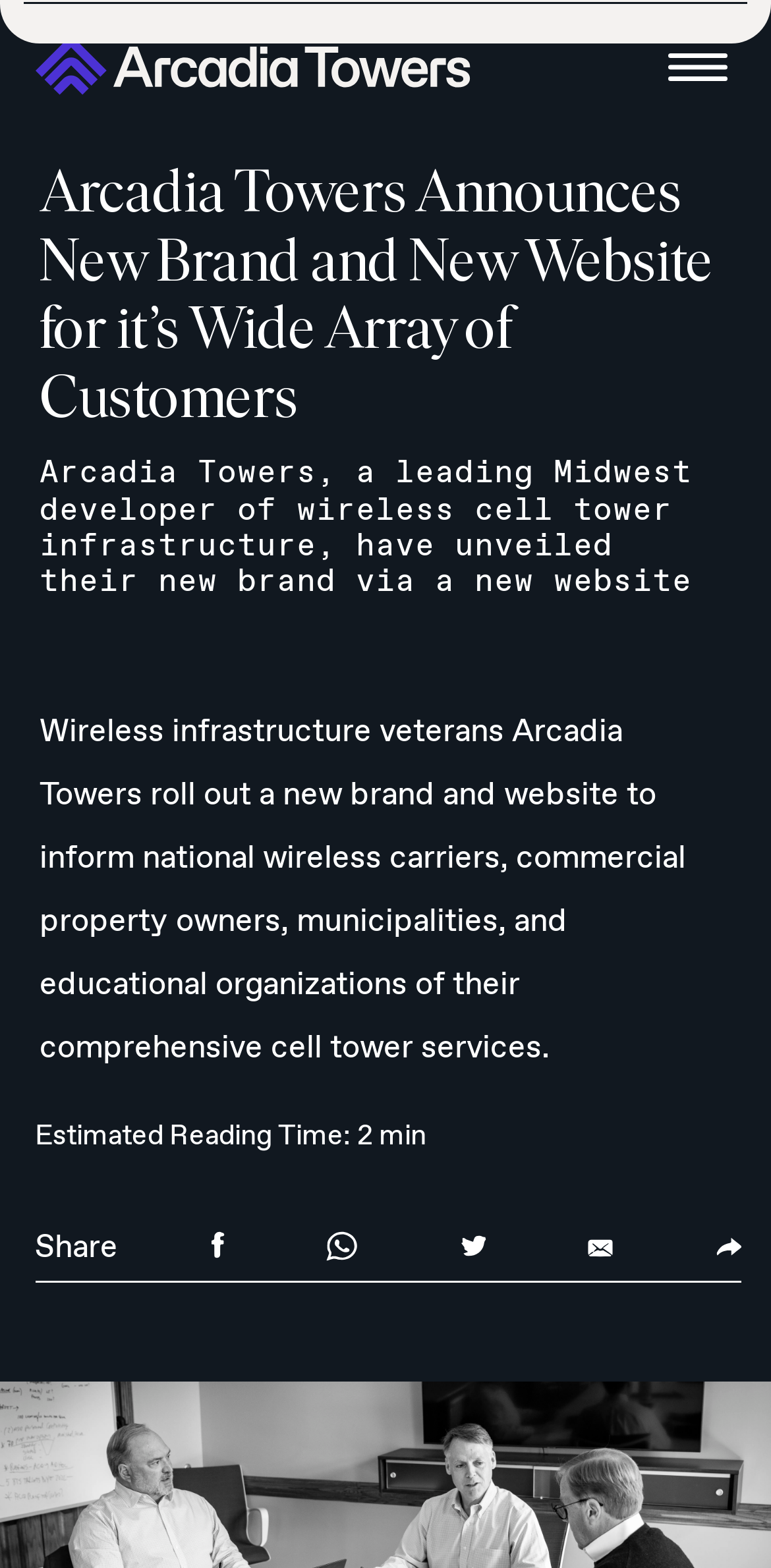What is the purpose of the new website?
Offer a detailed and exhaustive answer to the question.

The purpose of the new website is mentioned in the static text 'Wireless infrastructure veterans Arcadia Towers roll out a new brand and website to inform national wireless carriers, commercial property owners, municipalities, and educational organizations of their comprehensive cell tower services'.